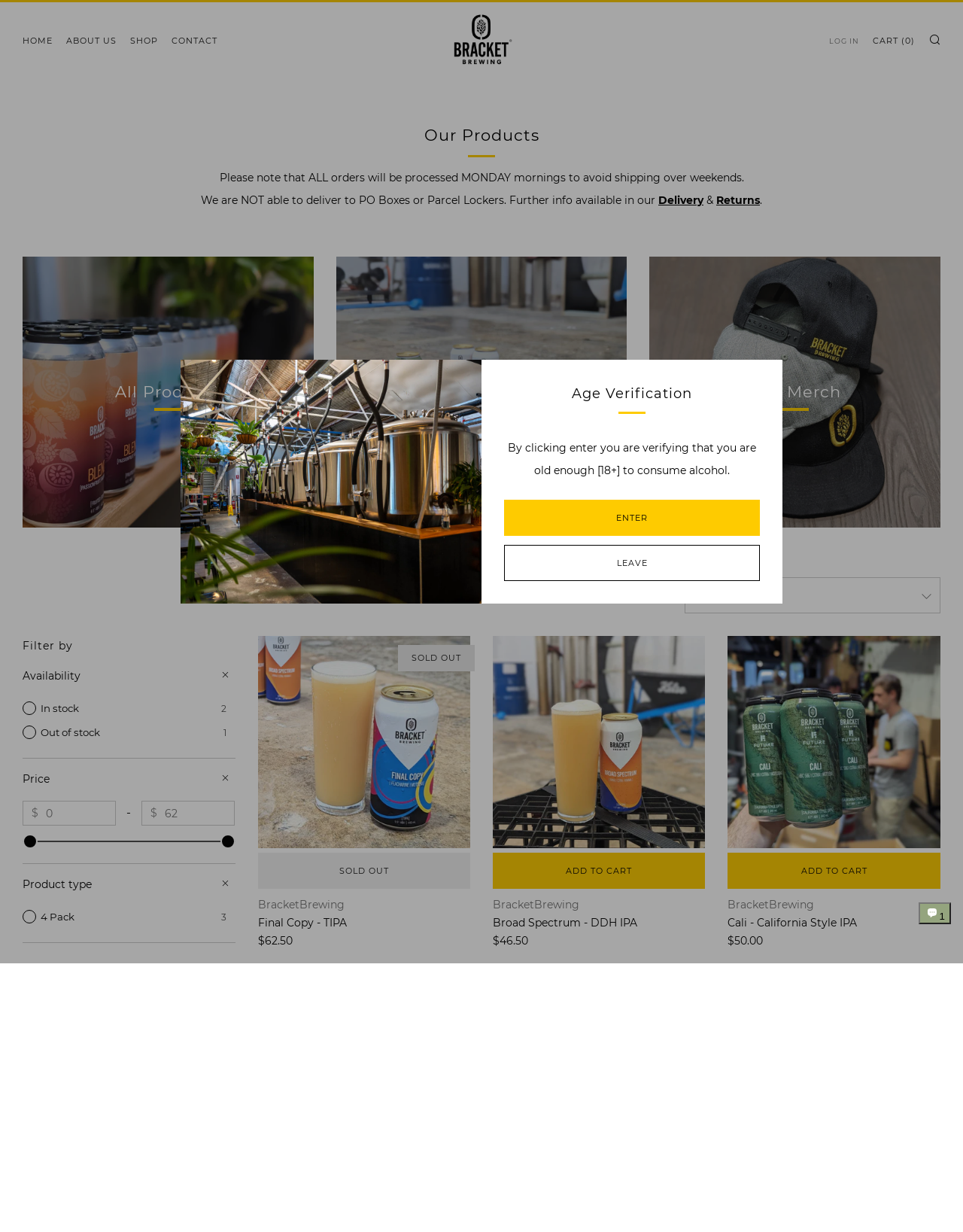Find the UI element described as: "BracketBrewing Final Copy - TIPA" and predict its bounding box coordinates. Ensure the coordinates are four float numbers between 0 and 1, [left, top, right, bottom].

[0.268, 0.729, 0.488, 0.755]